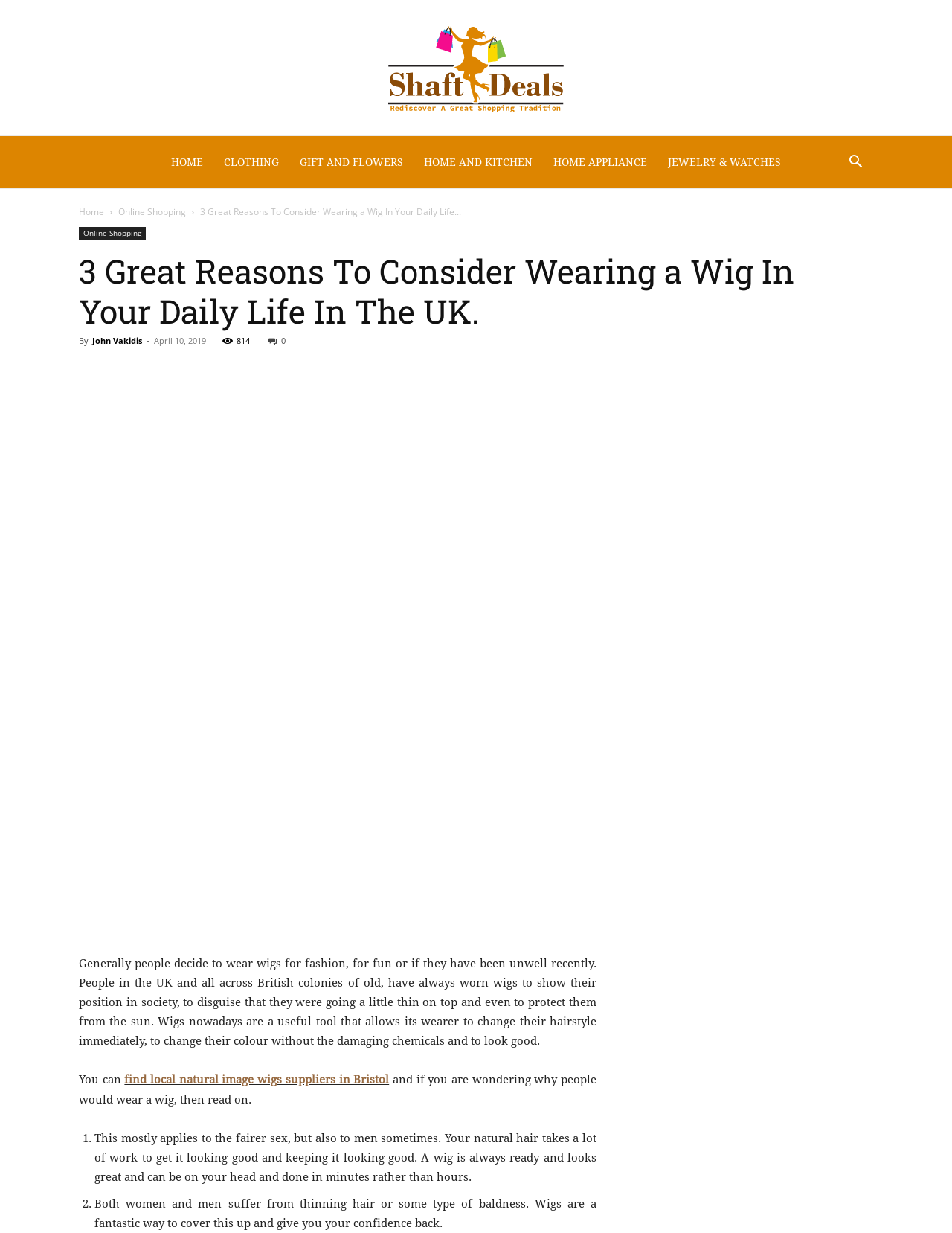What is the text of the webpage's headline?

3 Great Reasons To Consider Wearing a Wig In Your Daily Life In The UK.